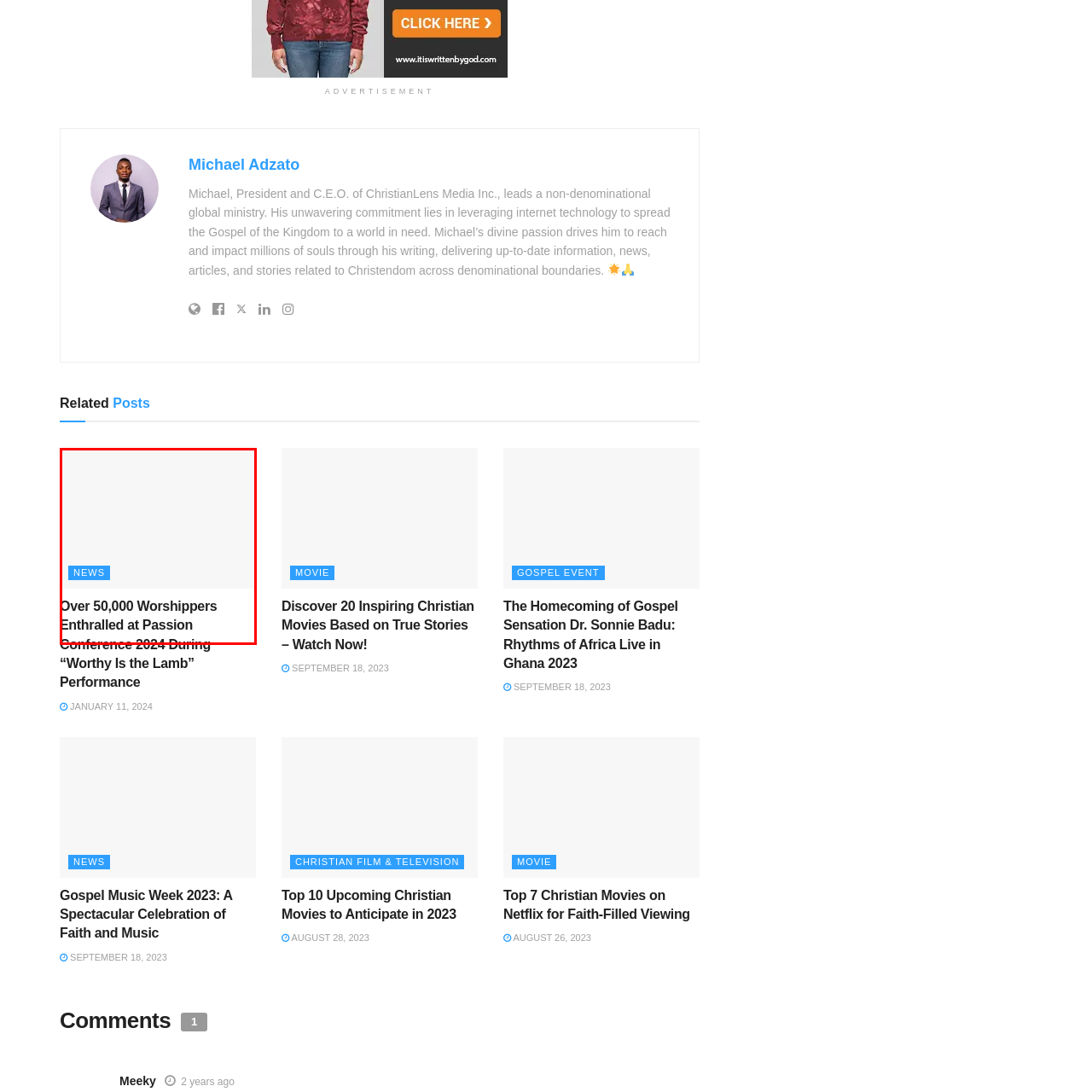Detail the scene within the red-bordered box in the image, including all relevant features and actions.

The image features a bold heading titled "Over 50,000 Worshippers Enthralled at Passion Conference 2024 During 'Worthy Is the Lamb' Performance," emphasizing the significant turnout and engagement at this high-profile event. Below the heading, a prominent blue button labeled "NEWS" is strategically placed, inviting readers to explore more information. This captivating title highlights the impact of the Passion Conference, showcasing a spiritual gathering that resonated deeply with attendees and celebrated a powerful performance, enriching the faith community.